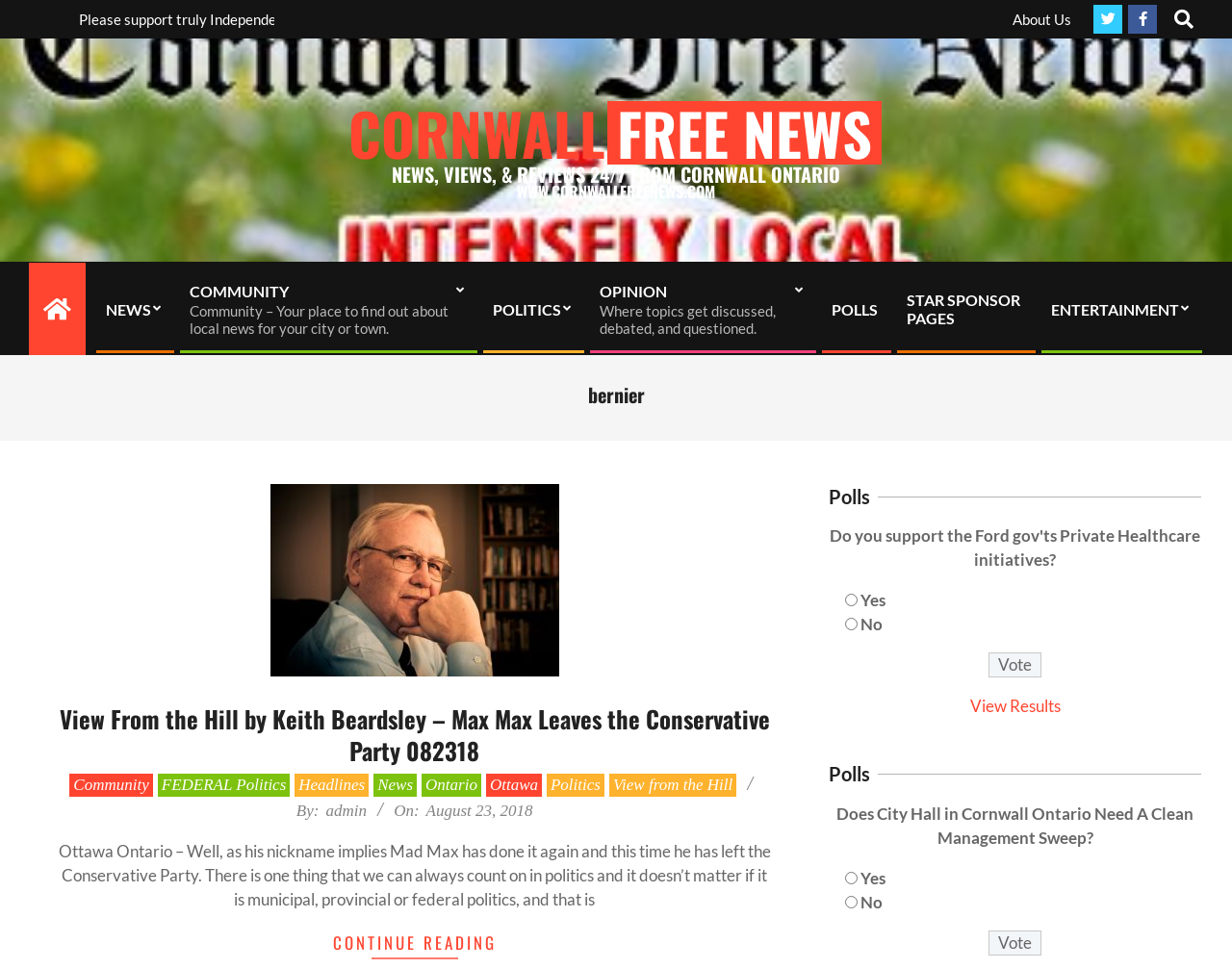What is the topic of the article 'View From the Hill by Keith Beardsley – Max Max Leaves the Conservative Party 082318'?
Provide a detailed and extensive answer to the question.

The article 'View From the Hill by Keith Beardsley – Max Max Leaves the Conservative Party 082318' is related to politics, as indicated by the category 'FEDERAL Politics' and the content of the article, which discusses a politician leaving a party.